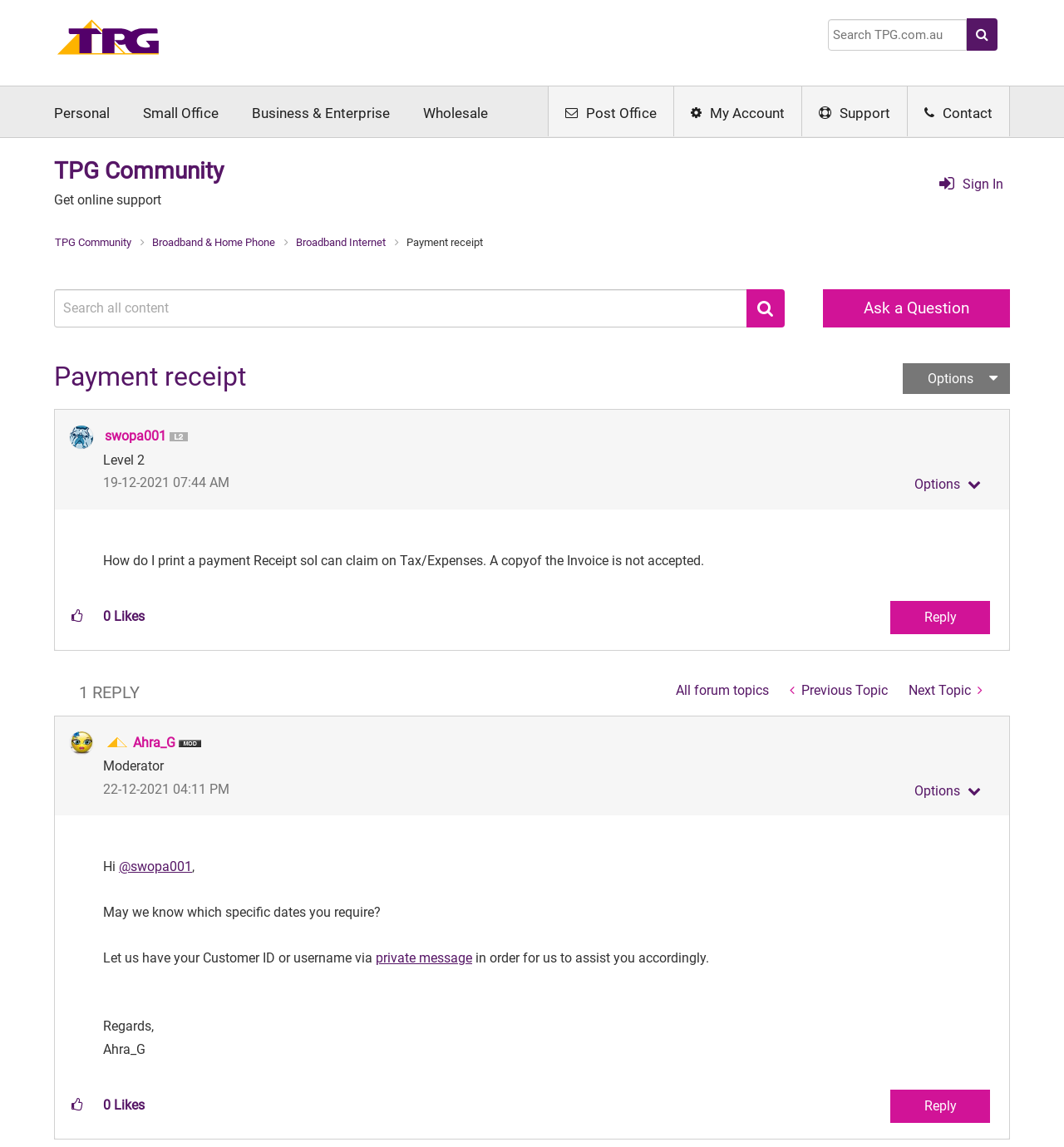Provide a one-word or short-phrase answer to the question:
What is the topic of the current forum post?

Payment receipt